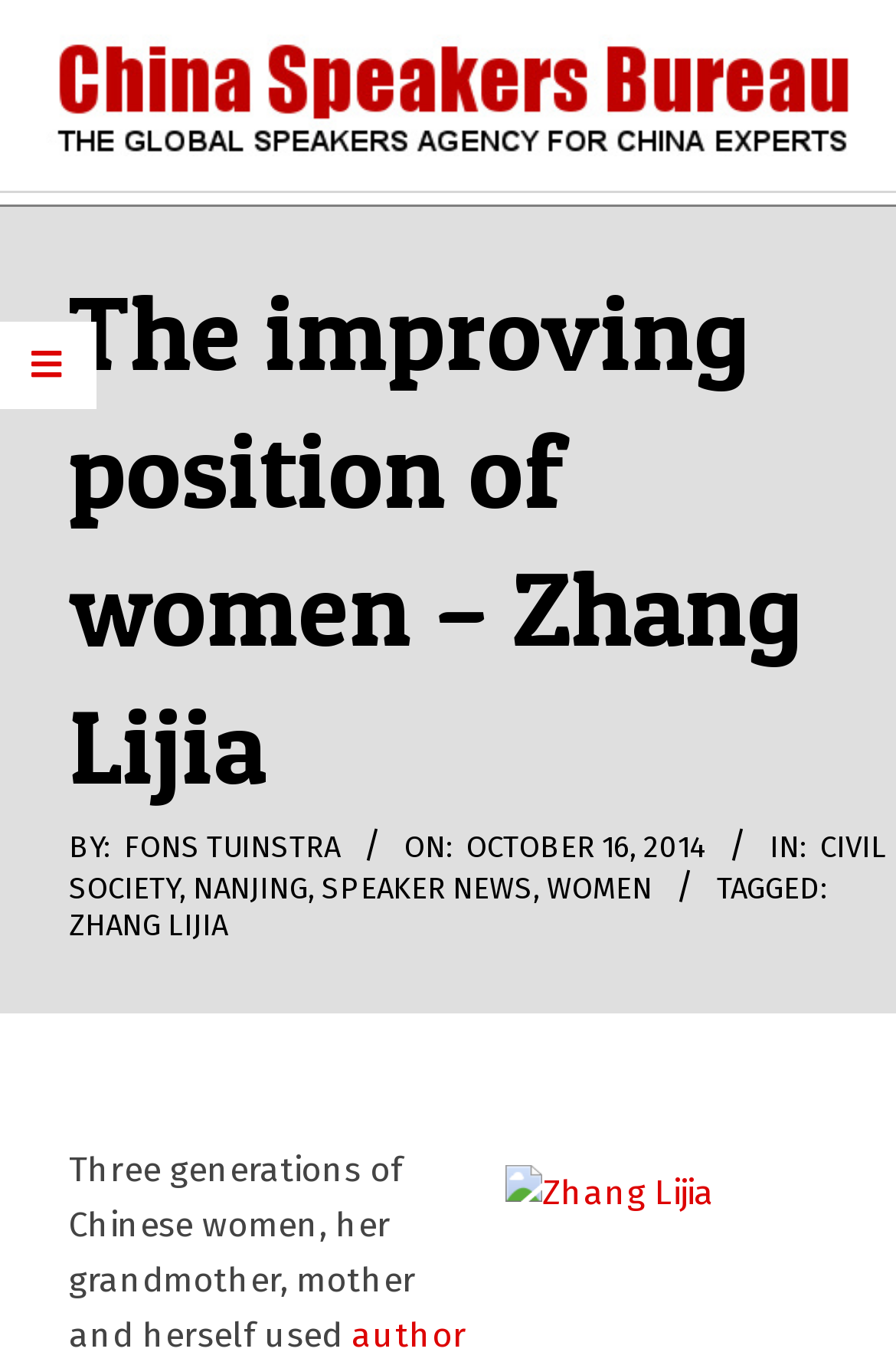Find the bounding box coordinates for the element described here: "Speaker News".

[0.359, 0.637, 0.595, 0.663]